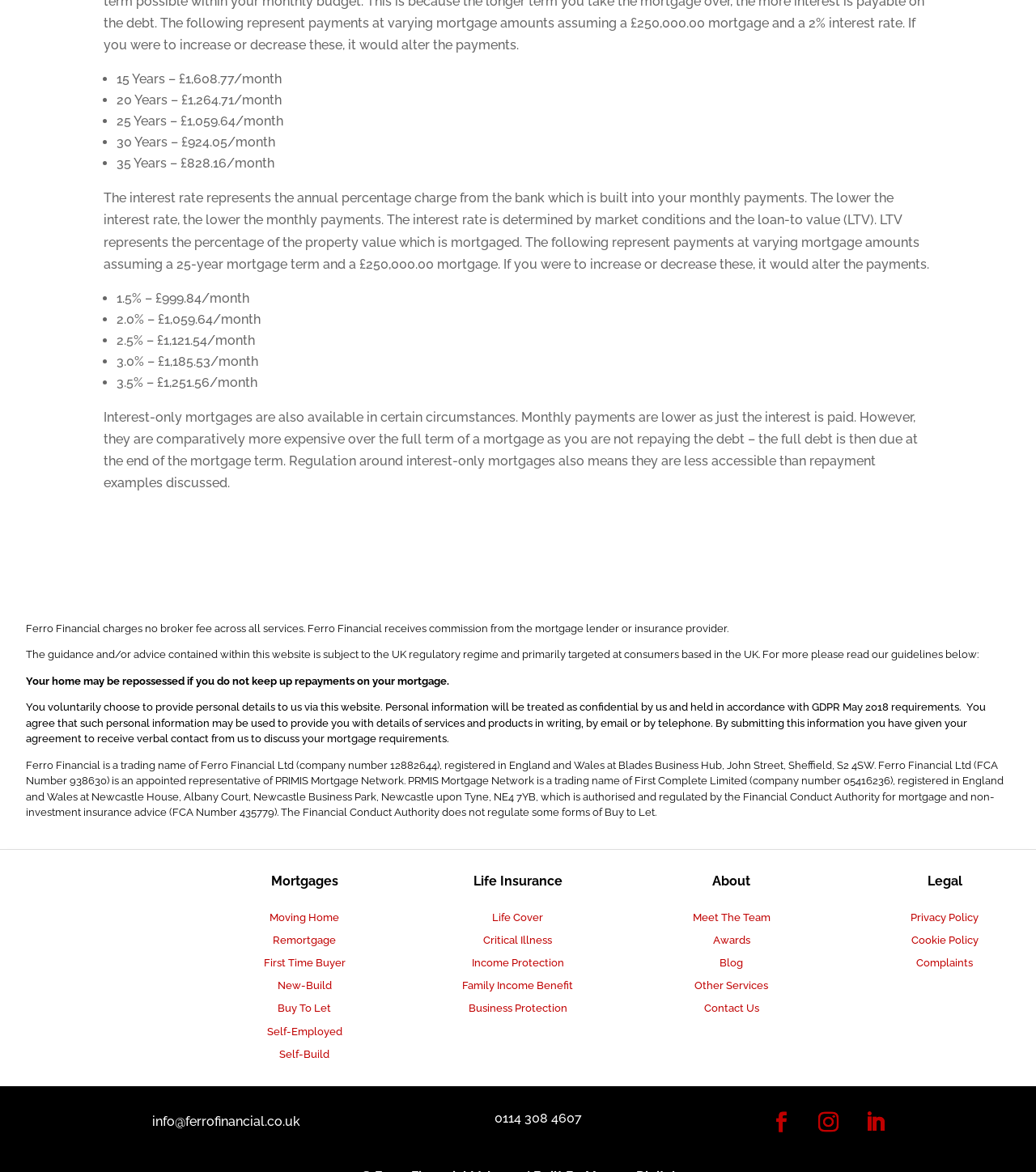Please find the bounding box for the UI element described by: "Follow".

[0.78, 0.94, 0.819, 0.975]